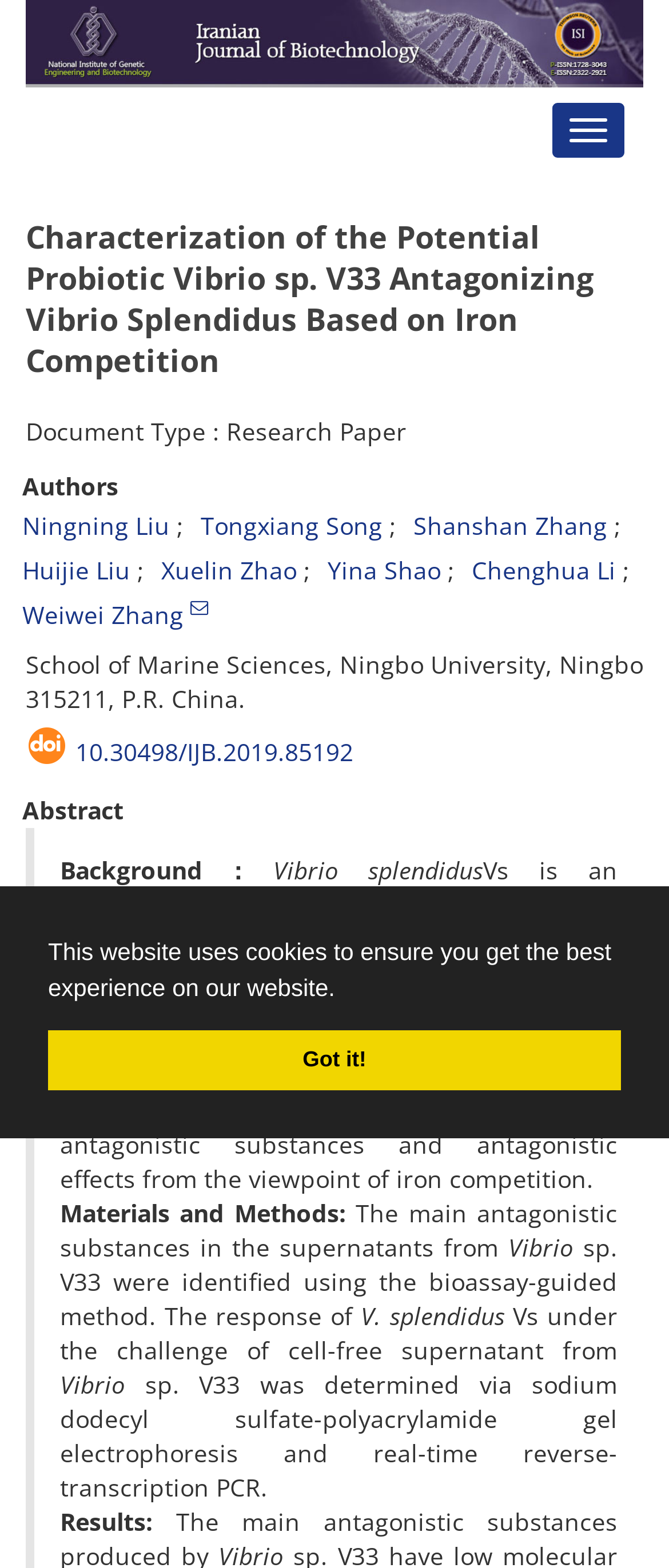Locate the bounding box for the described UI element: "title="Email to Corresponding Author"". Ensure the coordinates are four float numbers between 0 and 1, formatted as [left, top, right, bottom].

[0.285, 0.38, 0.313, 0.395]